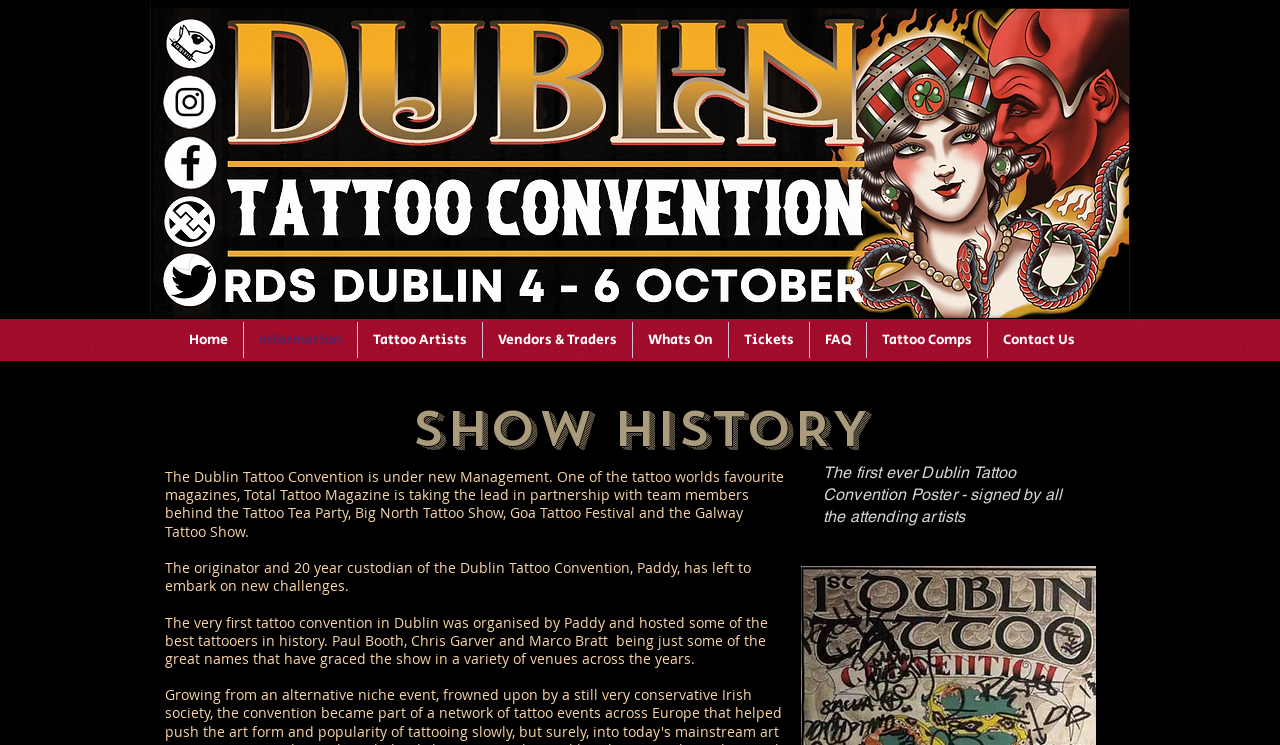Identify the bounding box coordinates of the section to be clicked to complete the task described by the following instruction: "View Information". The coordinates should be four float numbers between 0 and 1, formatted as [left, top, right, bottom].

[0.19, 0.432, 0.279, 0.481]